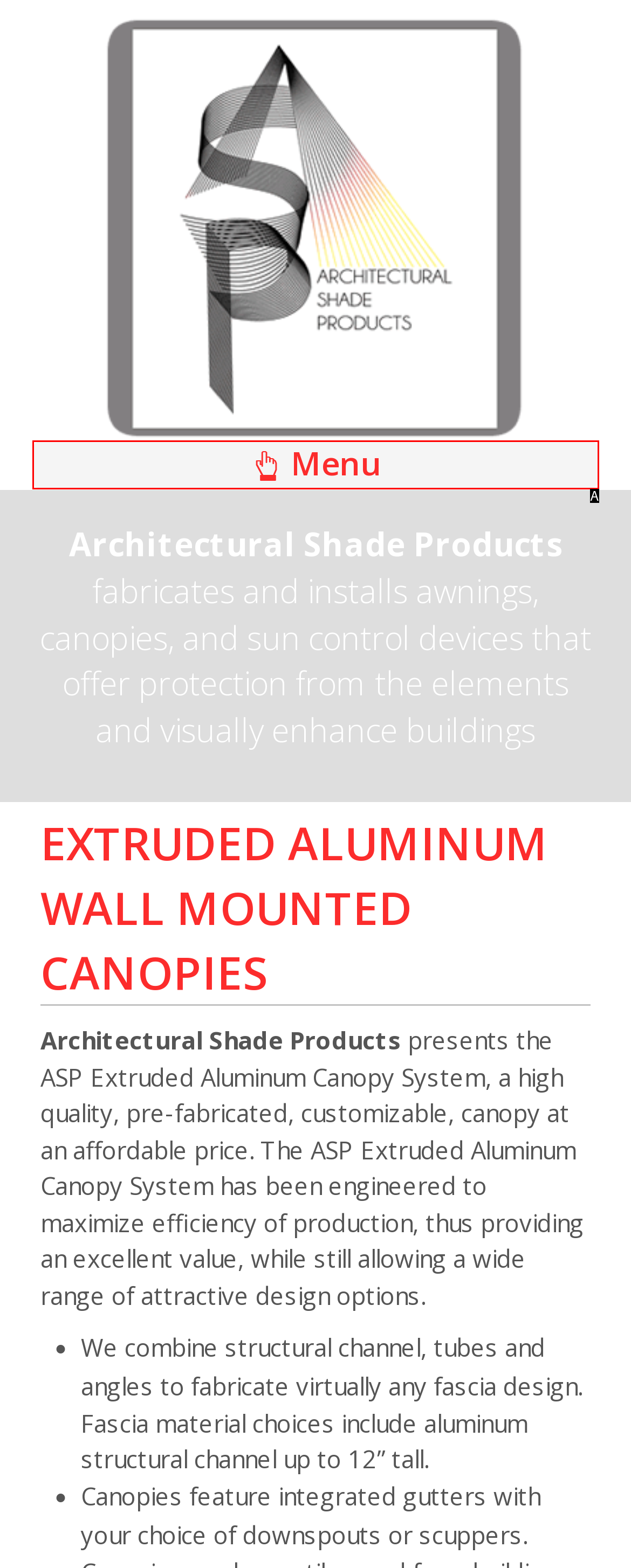Determine which HTML element best fits the description: Menu
Answer directly with the letter of the matching option from the available choices.

A